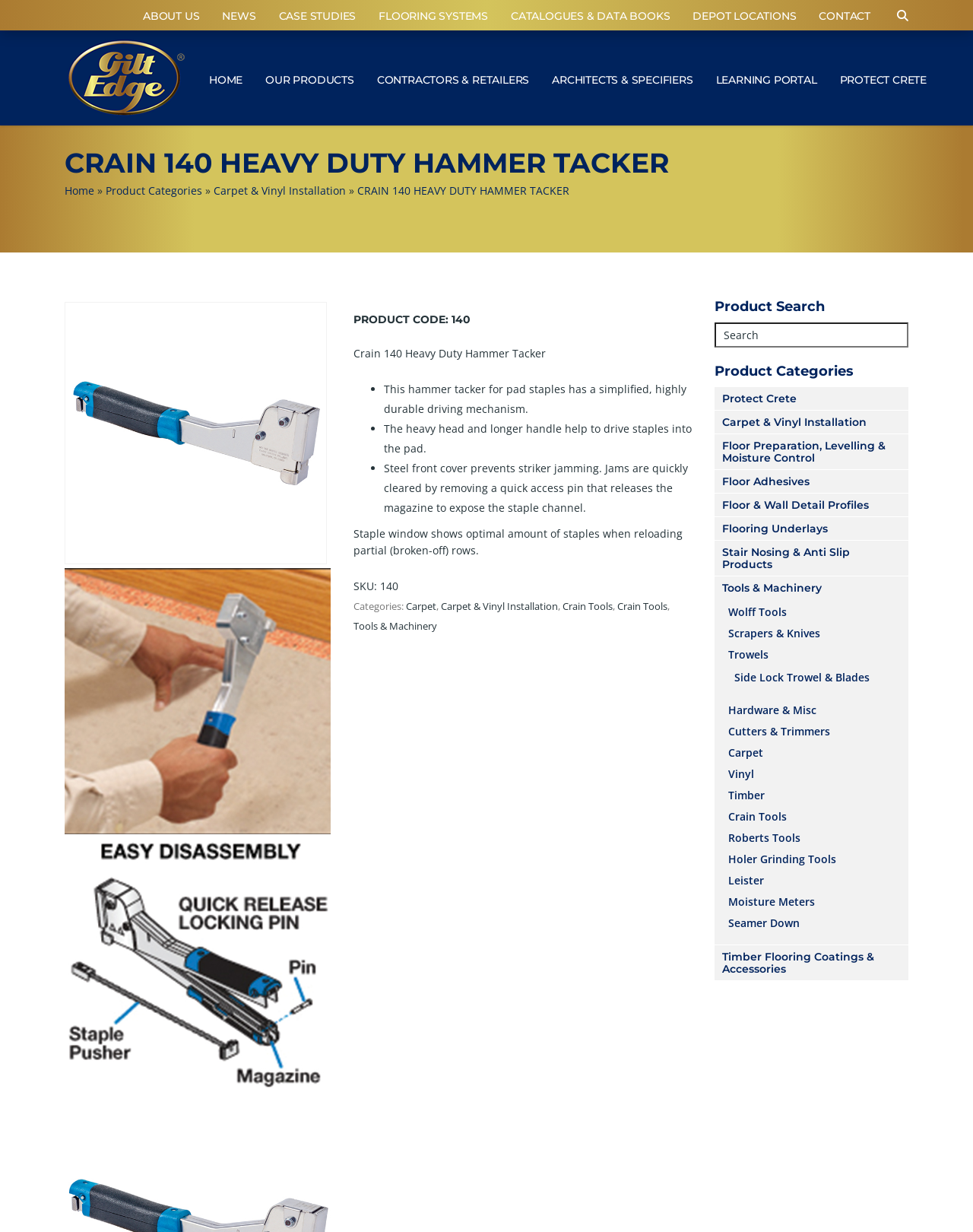Please identify the bounding box coordinates of the element's region that needs to be clicked to fulfill the following instruction: "View the product details of 'Crain 140 Heavy Duty Hammer Tacker'". The bounding box coordinates should consist of four float numbers between 0 and 1, i.e., [left, top, right, bottom].

[0.066, 0.117, 0.934, 0.148]